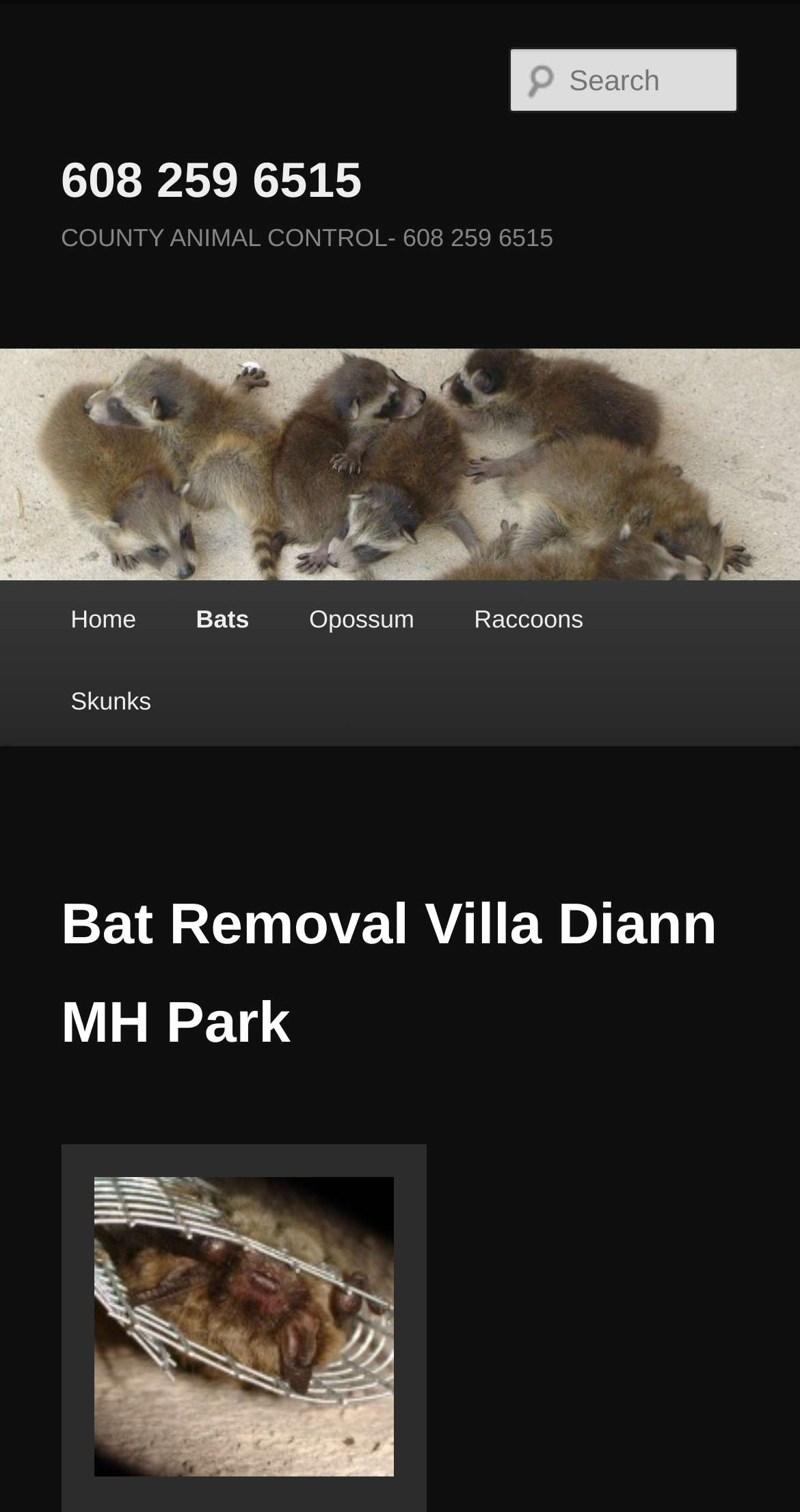Identify the bounding box for the UI element specified in this description: "parent_node: 608 259 6515". The coordinates must be four float numbers between 0 and 1, formatted as [left, top, right, bottom].

[0.0, 0.231, 1.0, 0.383]